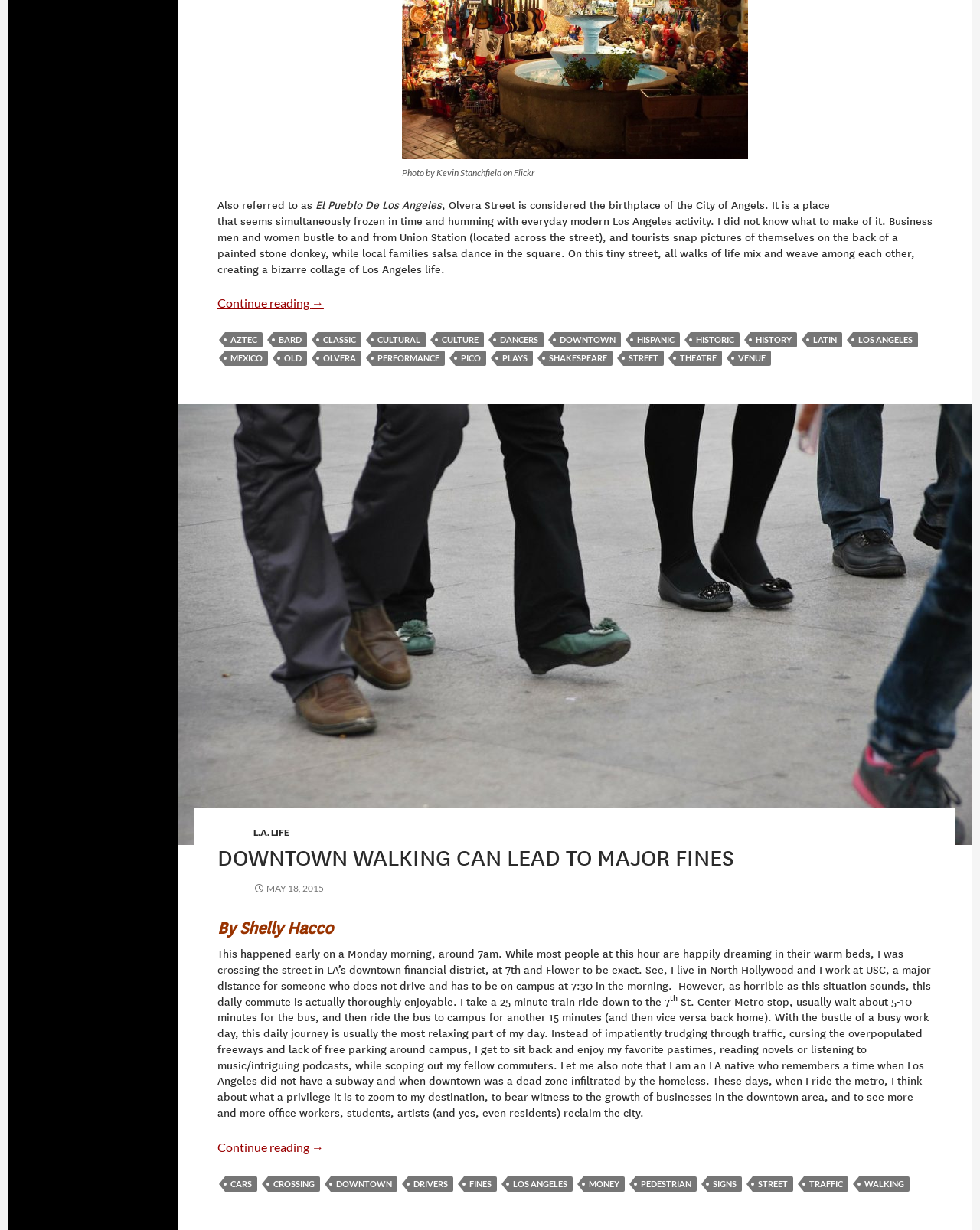Please find and report the bounding box coordinates of the element to click in order to perform the following action: "Click on Home". The coordinates should be expressed as four float numbers between 0 and 1, in the format [left, top, right, bottom].

None